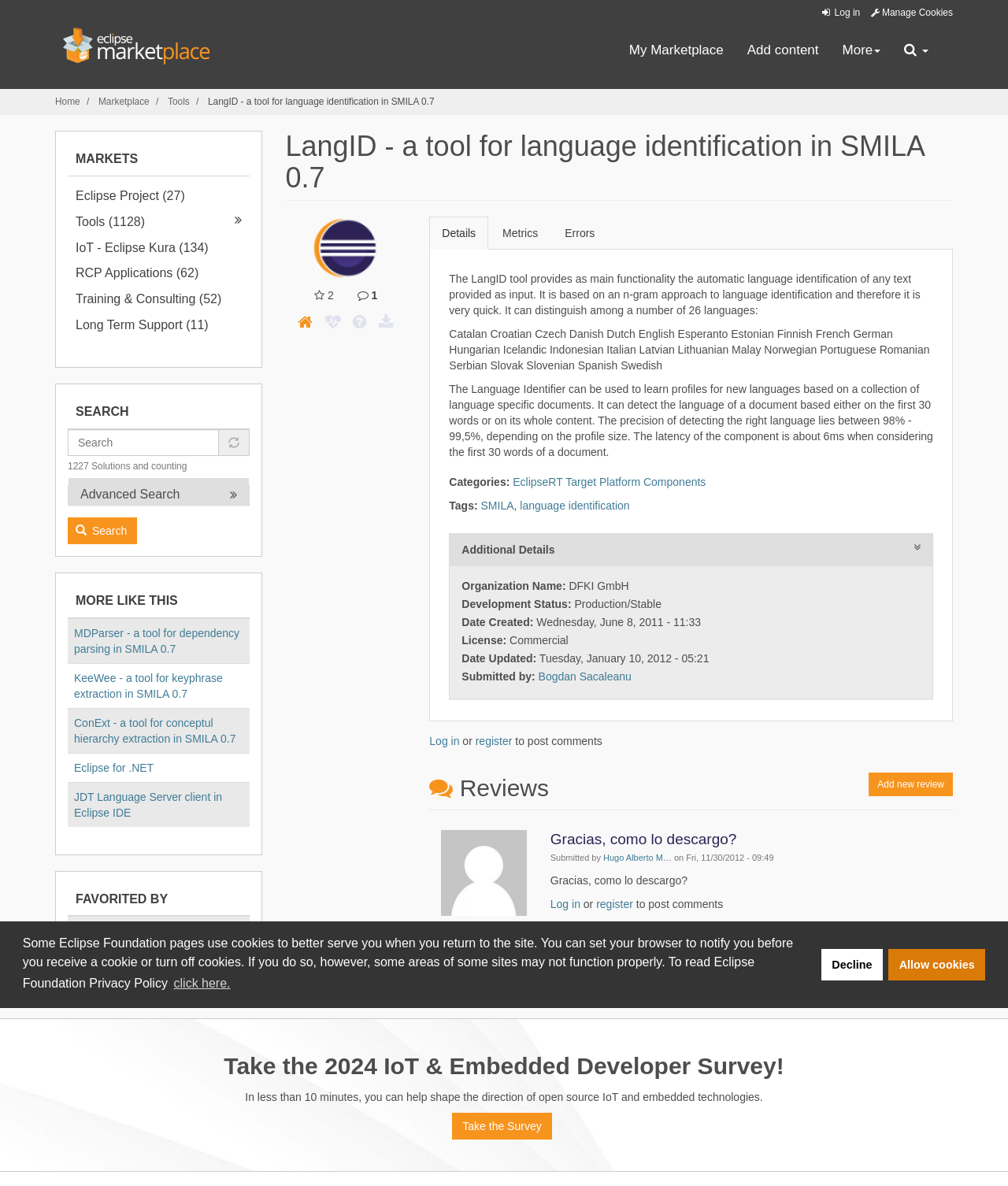Determine the bounding box coordinates for the area that should be clicked to carry out the following instruction: "View the 'Details' tab".

[0.426, 0.183, 0.484, 0.211]